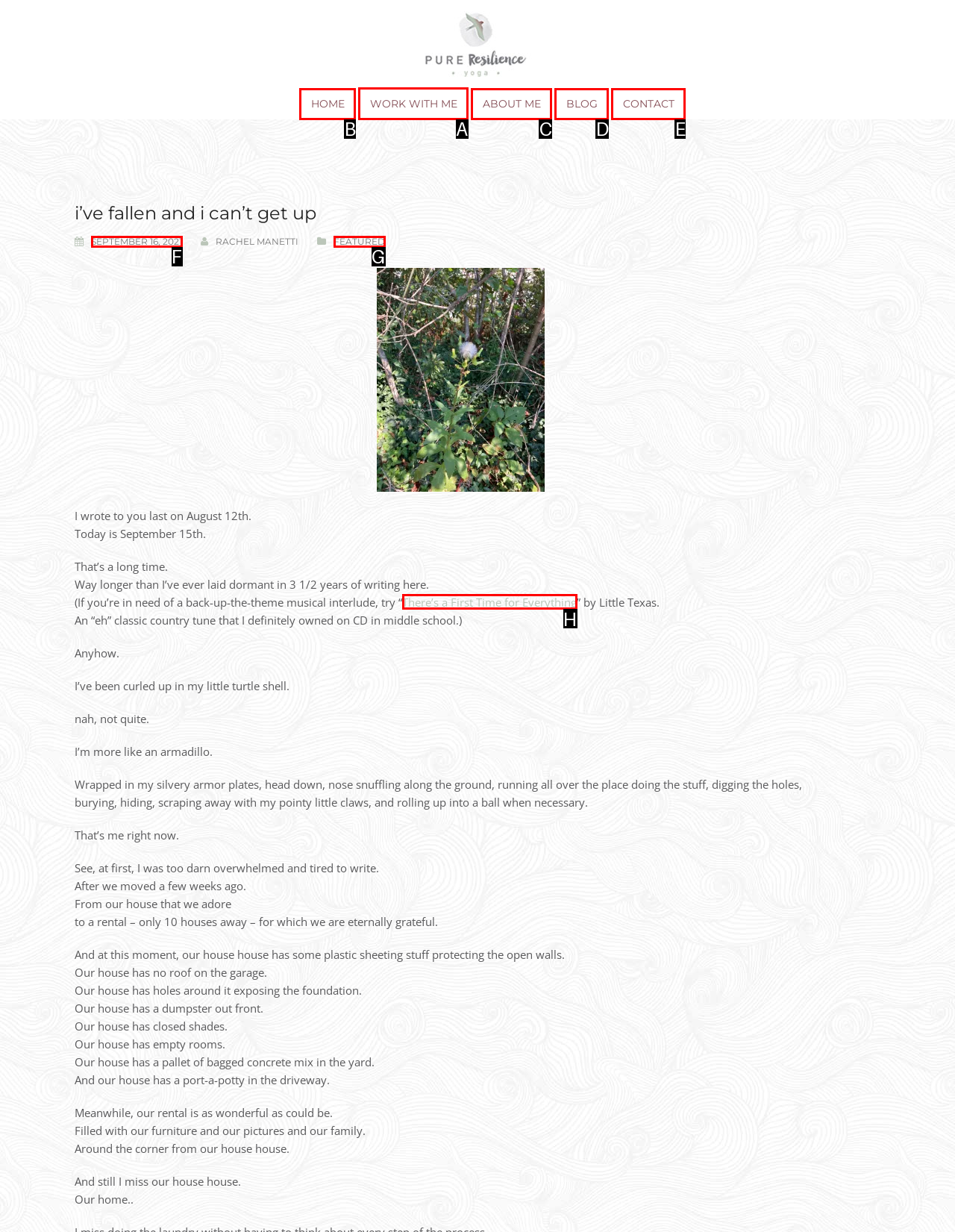Tell me the letter of the correct UI element to click for this instruction: Click on the 'WORK WITH ME' link. Answer with the letter only.

A